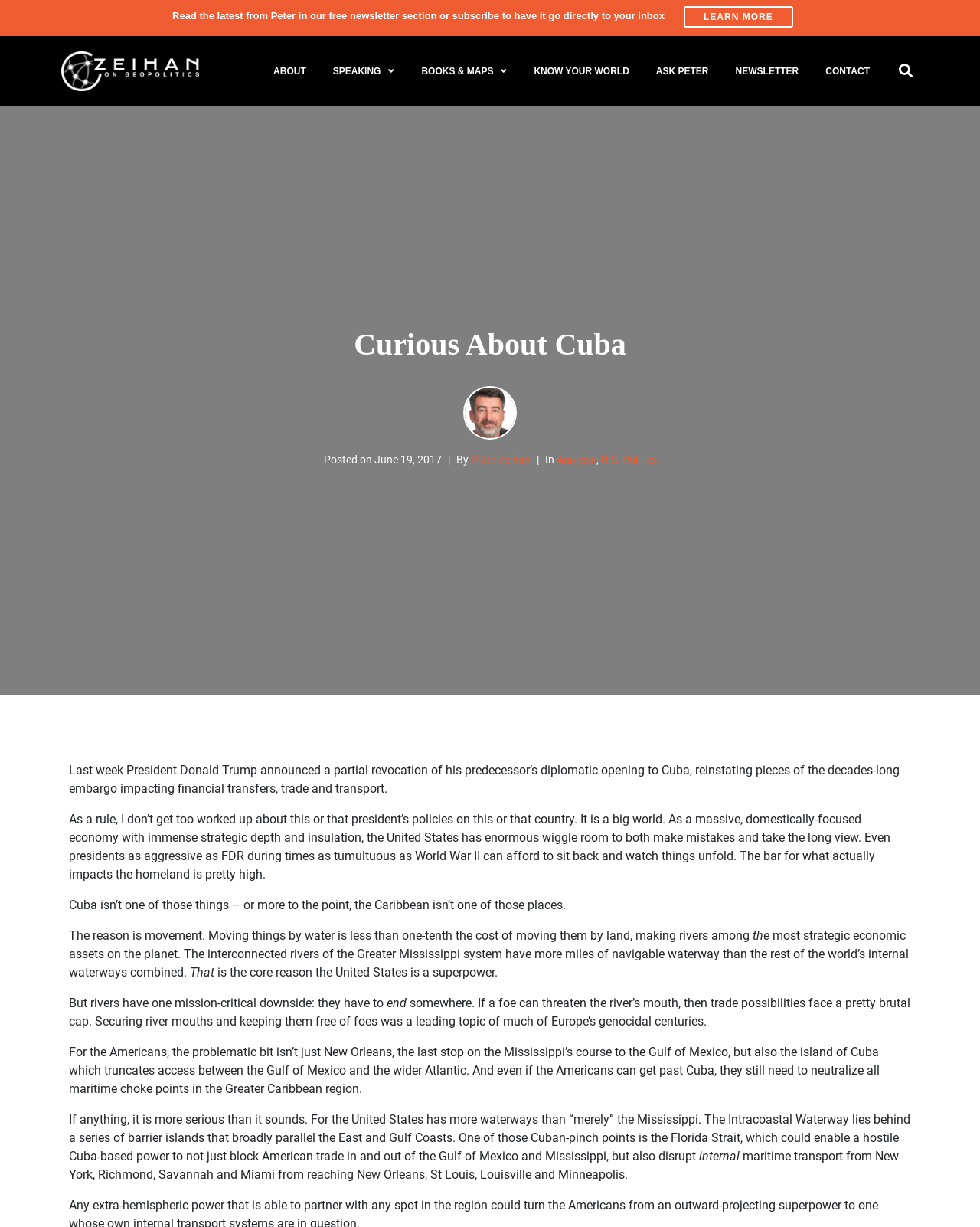Reply to the question below using a single word or brief phrase:
What is the Intracoastal Waterway?

Waterway behind barrier islands